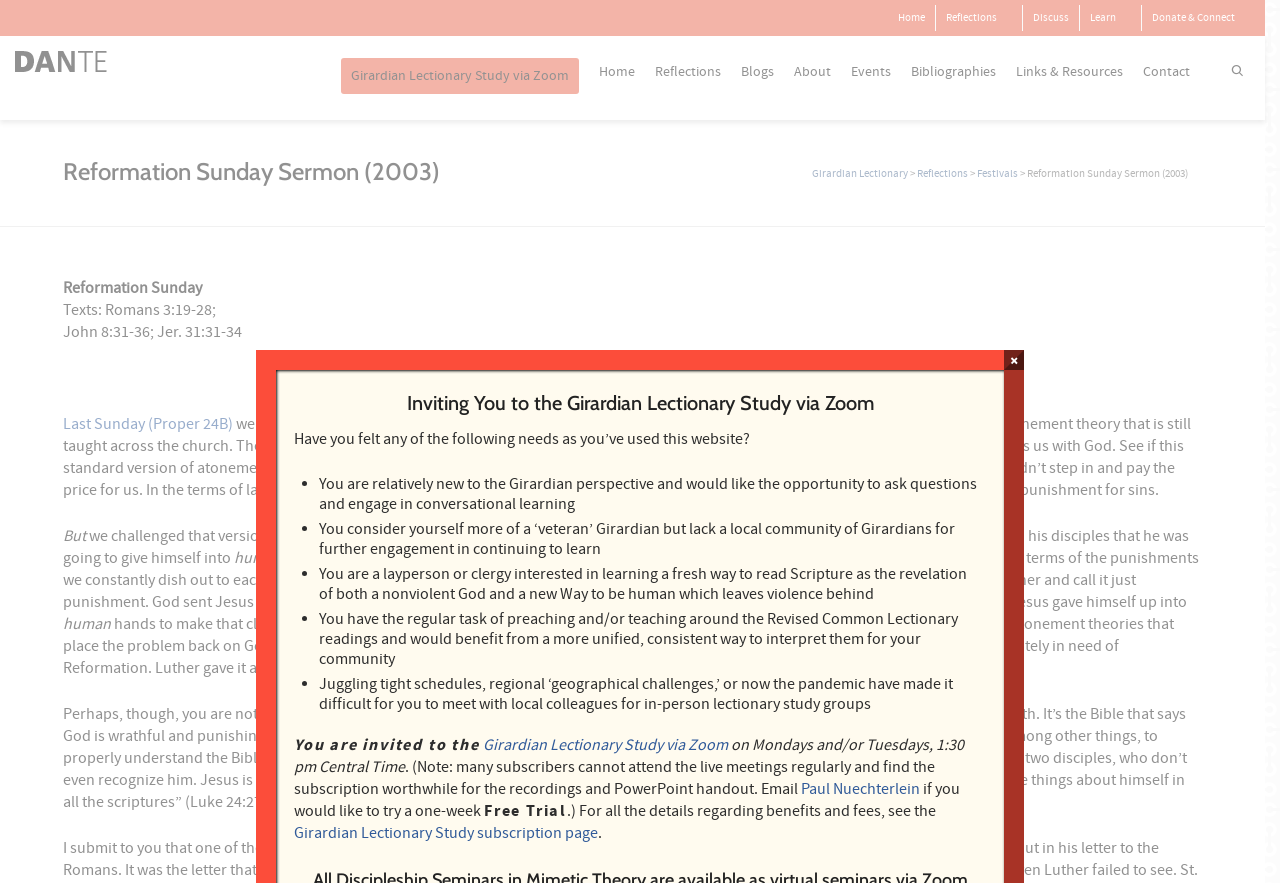Give the bounding box coordinates for this UI element: "Links & Resources". The coordinates should be four float numbers between 0 and 1, arranged as [left, top, right, bottom].

[0.794, 0.058, 0.877, 0.108]